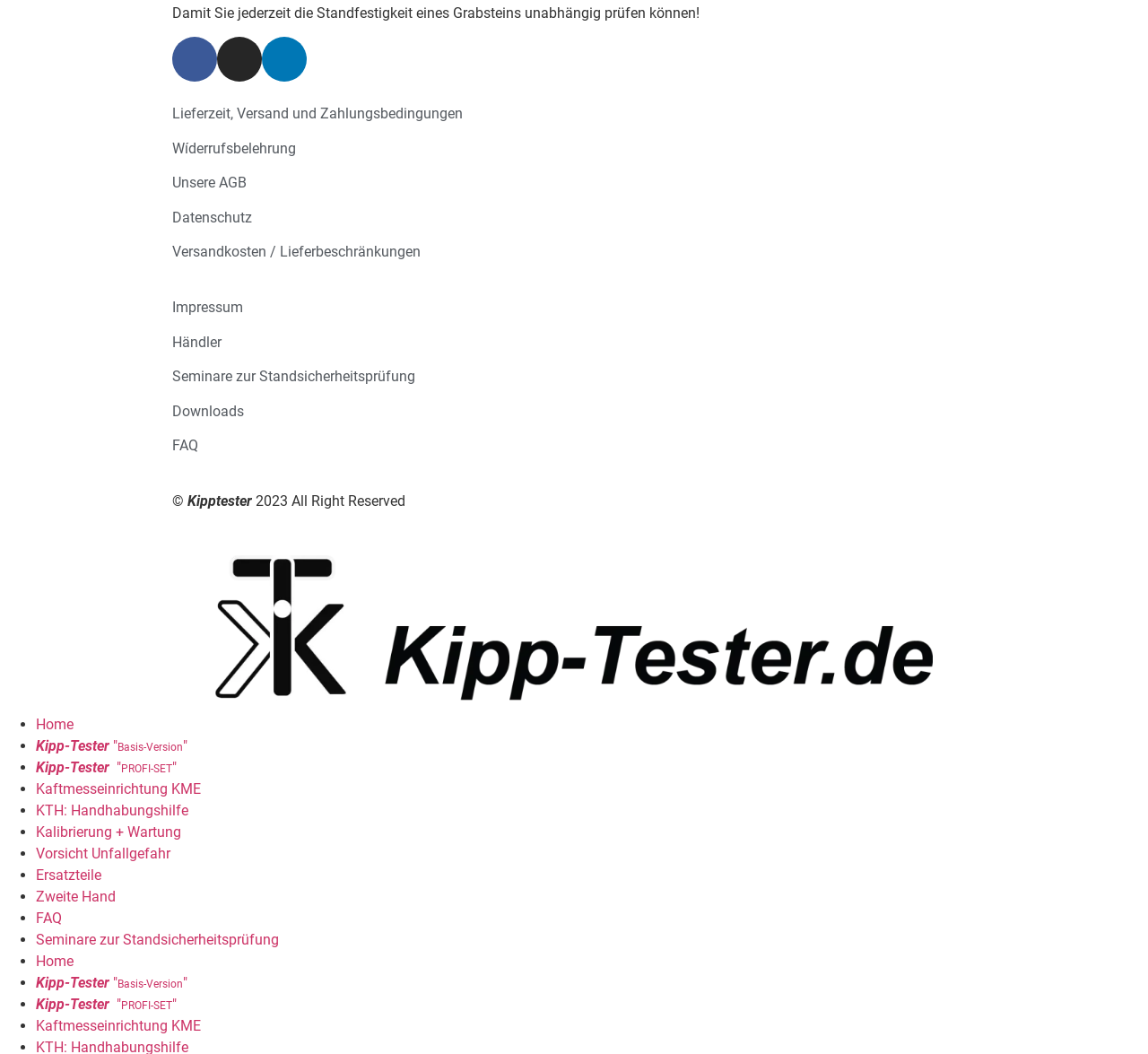Highlight the bounding box coordinates of the region I should click on to meet the following instruction: "Go to Home".

[0.031, 0.679, 0.064, 0.695]